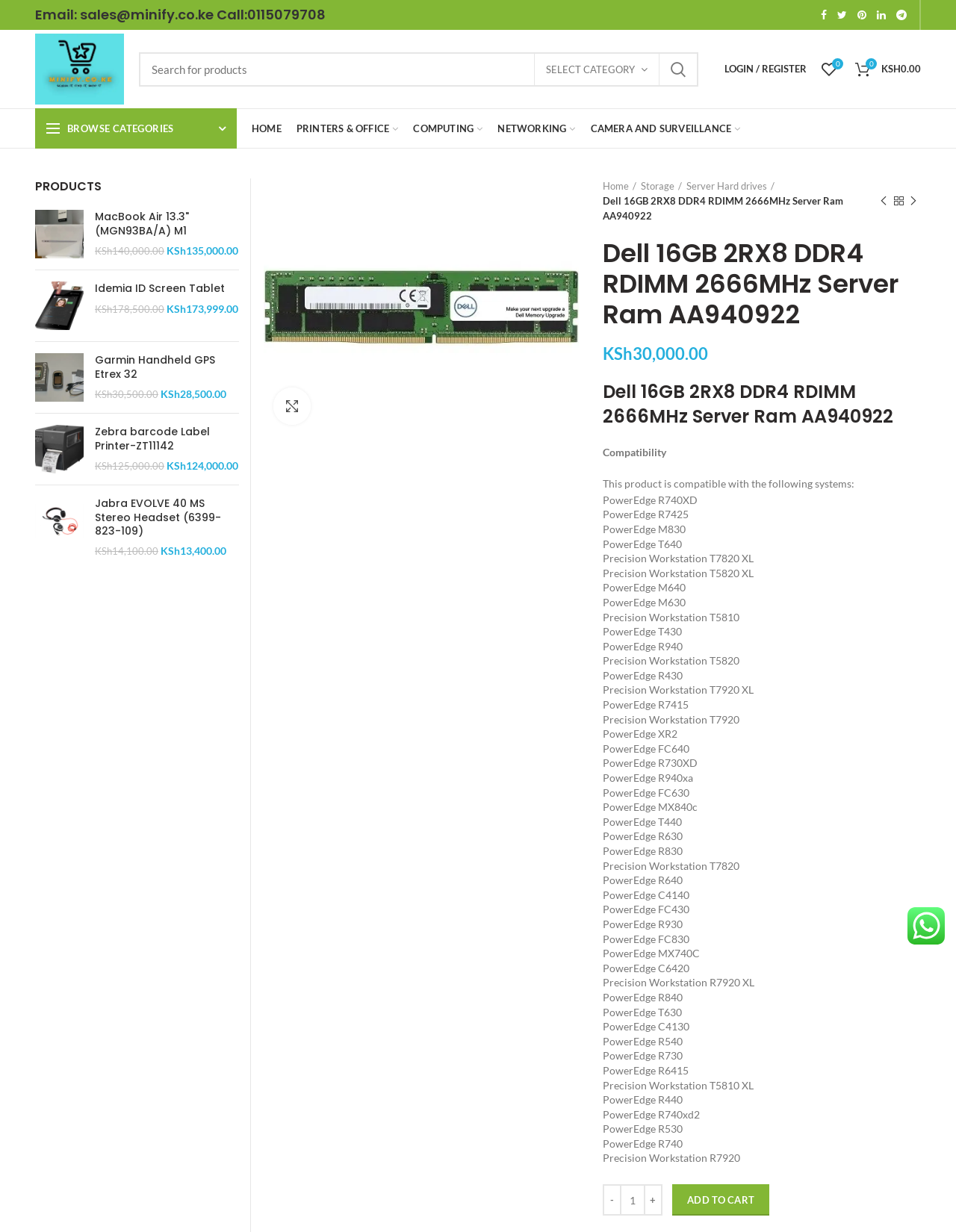What is the compatibility of the product?
Using the image as a reference, answer the question with a short word or phrase.

PowerEdge R740XD, PowerEdge R7425, ...